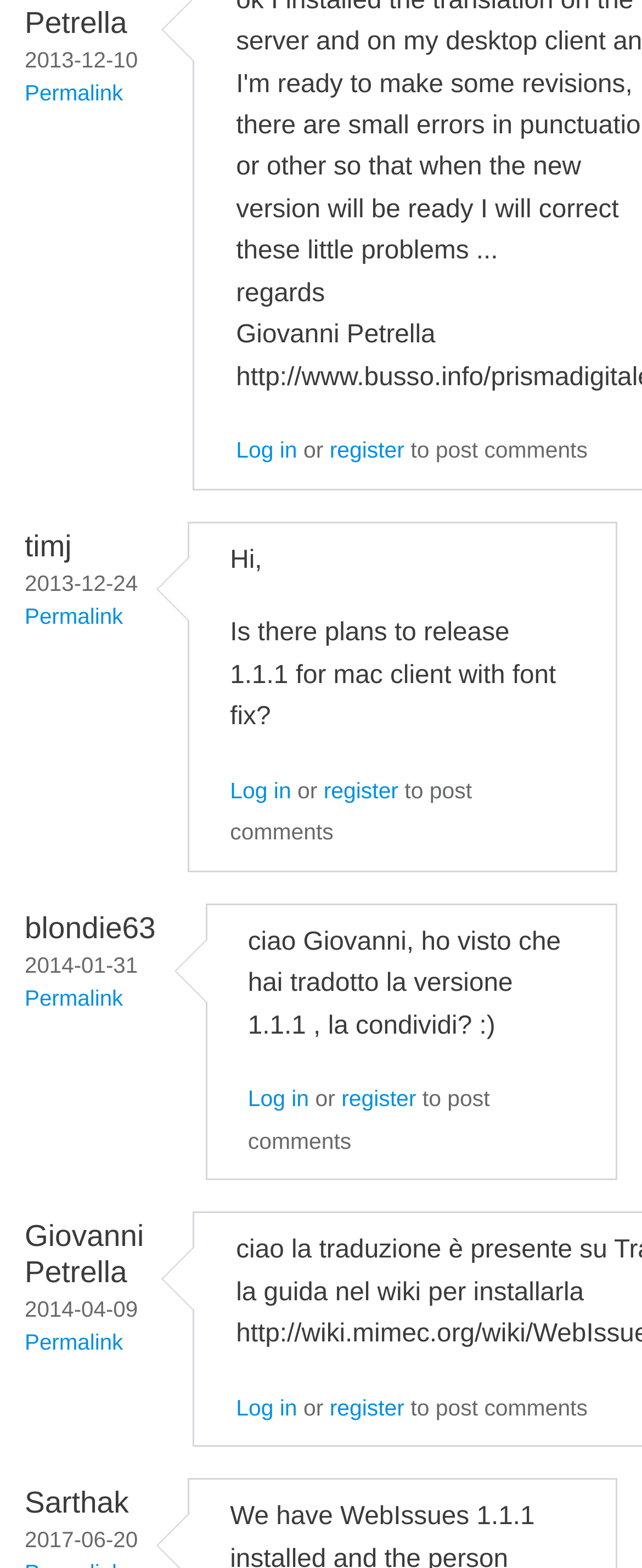Determine the bounding box coordinates for the area you should click to complete the following instruction: "Click the 'Re: WebIssues 1.1.1 released' link".

[0.038, 0.175, 0.27, 0.284]